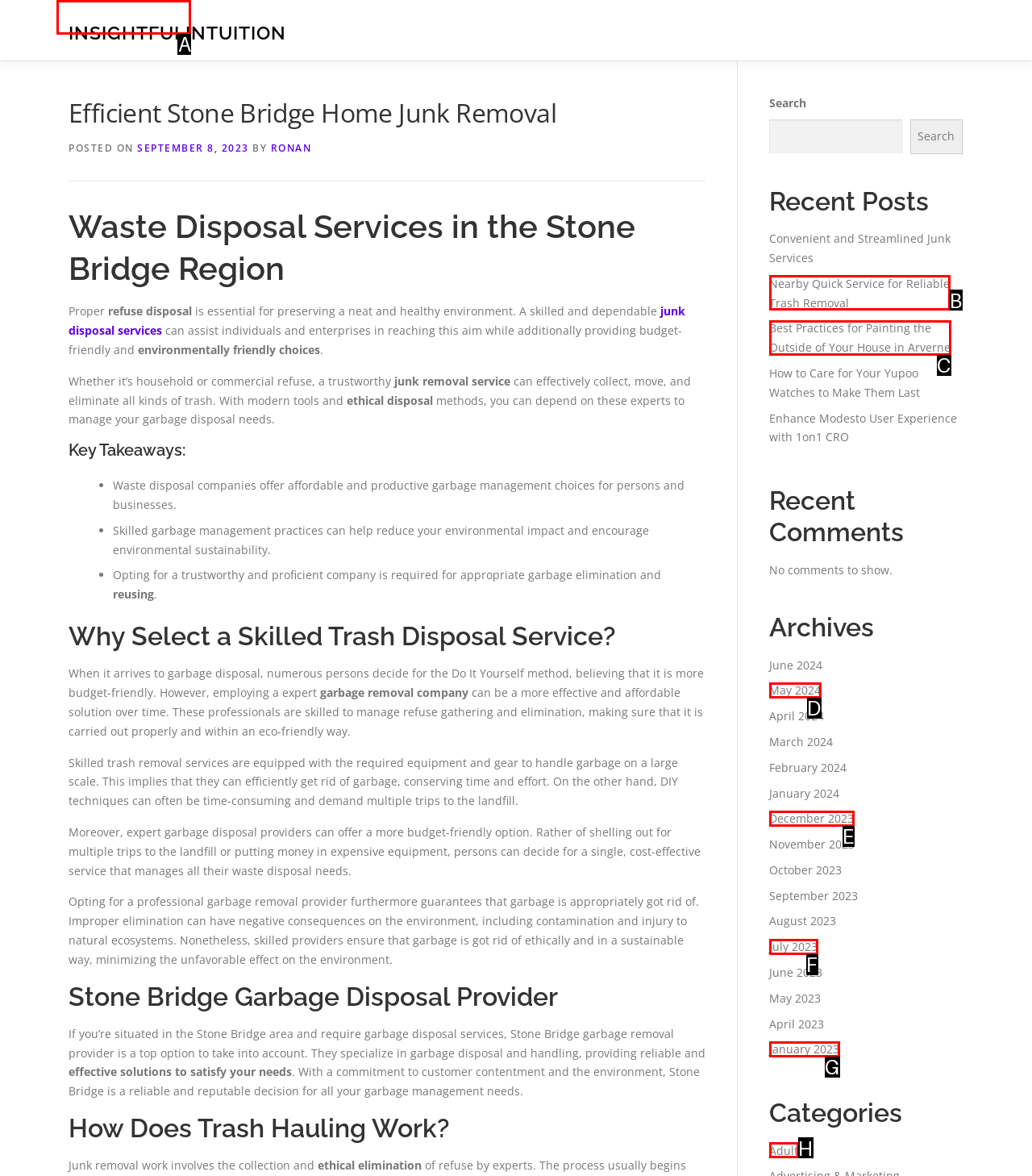From the given options, indicate the letter that corresponds to the action needed to complete this task: Read about how to use SyncBack. Respond with only the letter.

None